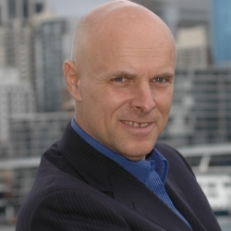Please respond to the question with a concise word or phrase:
What type of clients has TekTel worked with?

Prominent clients